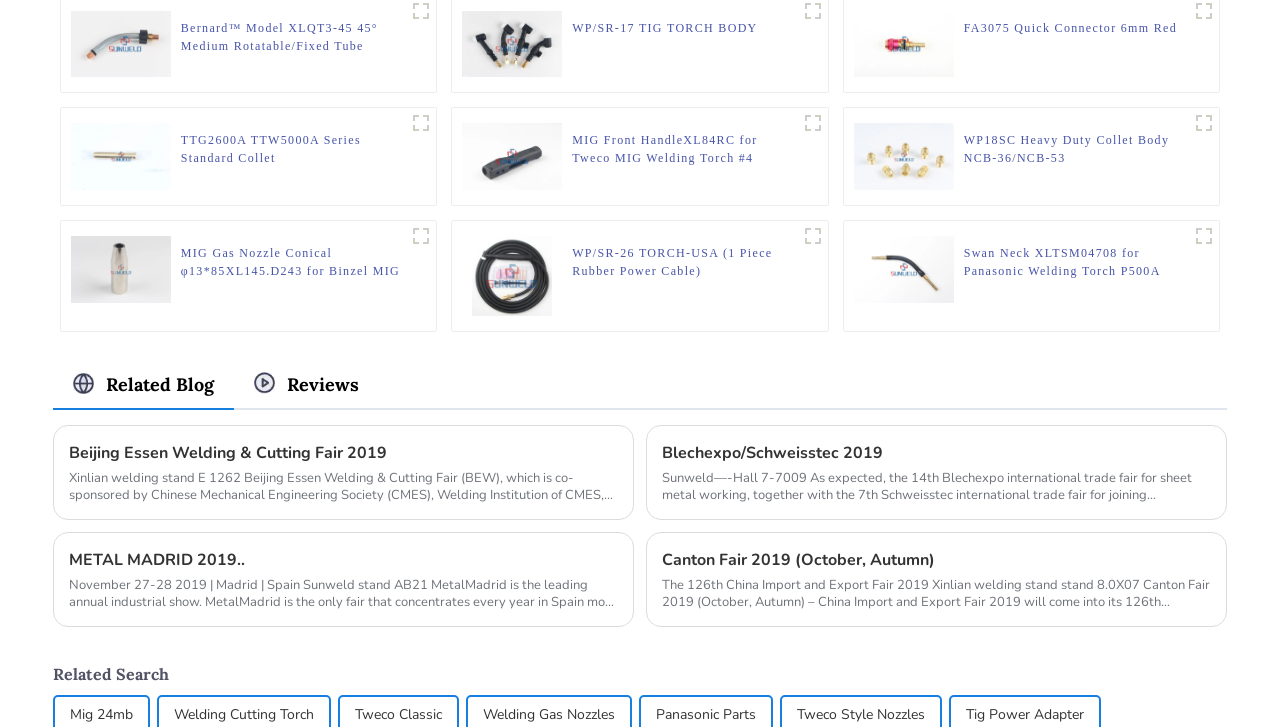Indicate the bounding box coordinates of the element that needs to be clicked to satisfy the following instruction: "View the image 'XLQT3-45 Swan neck'". The coordinates should be four float numbers between 0 and 1, i.e., [left, top, right, bottom].

[0.055, 0.015, 0.133, 0.106]